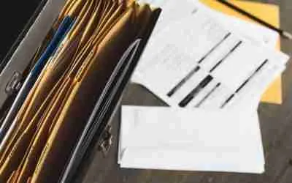Explain the image with as much detail as possible.

The image depicts a collection of organized documents and folders, suggesting a meticulous approach to managing important information. The composition includes a binder filled with file folders, likely containing relevant paperwork, alongside several sheets of loose paper that appear to be either notes or forms. A few pens lie scattered, indicating that writing or signing may be involved in the process. This scene captures the essence of preparation and documentation, akin to what one might encounter when arranging essential papers for a mortgage application in Israel, where clear income verification and careful handling of financial documents are crucial.